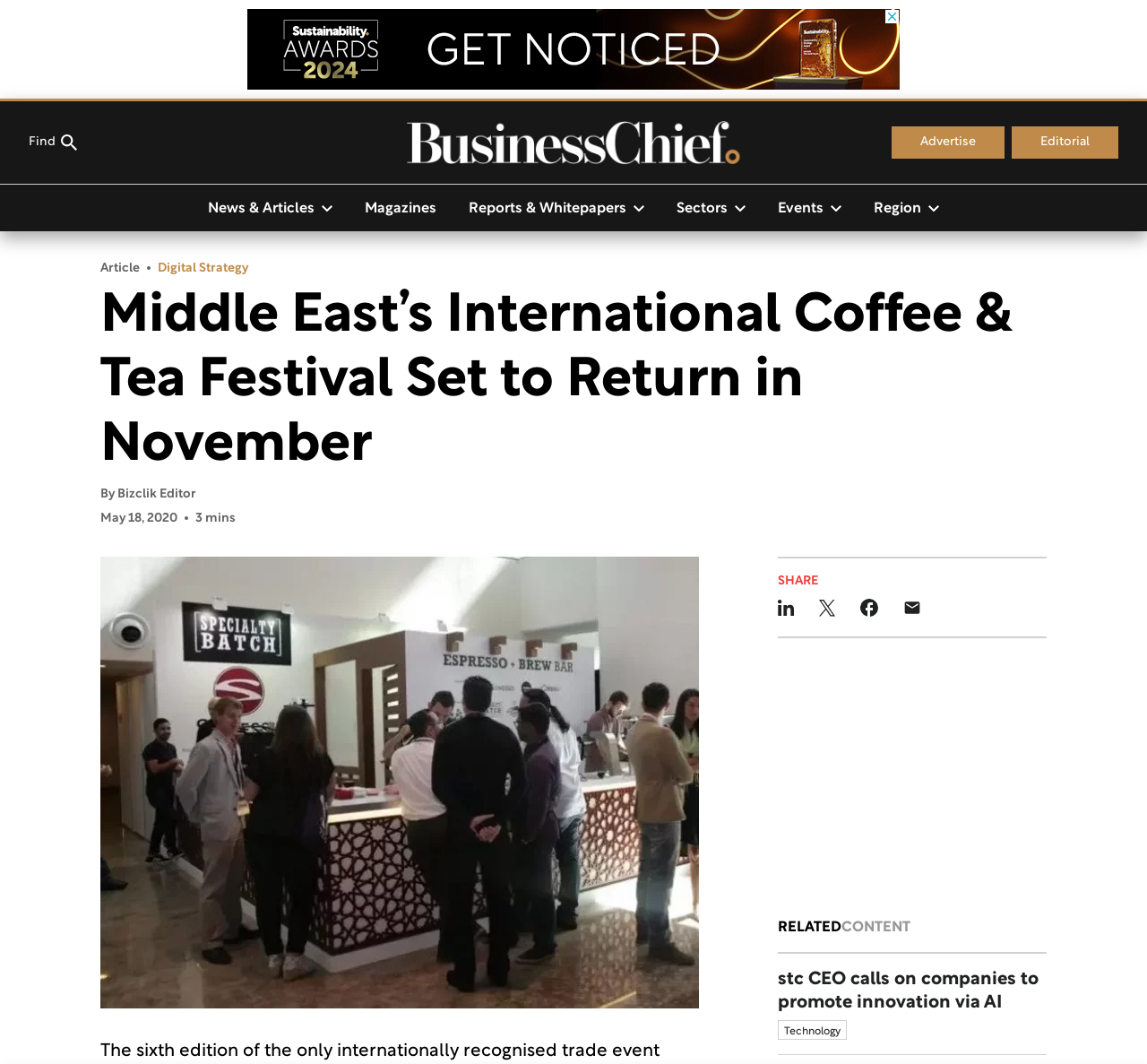Who is the author of the article?
Answer the question with just one word or phrase using the image.

Bizclik Editor